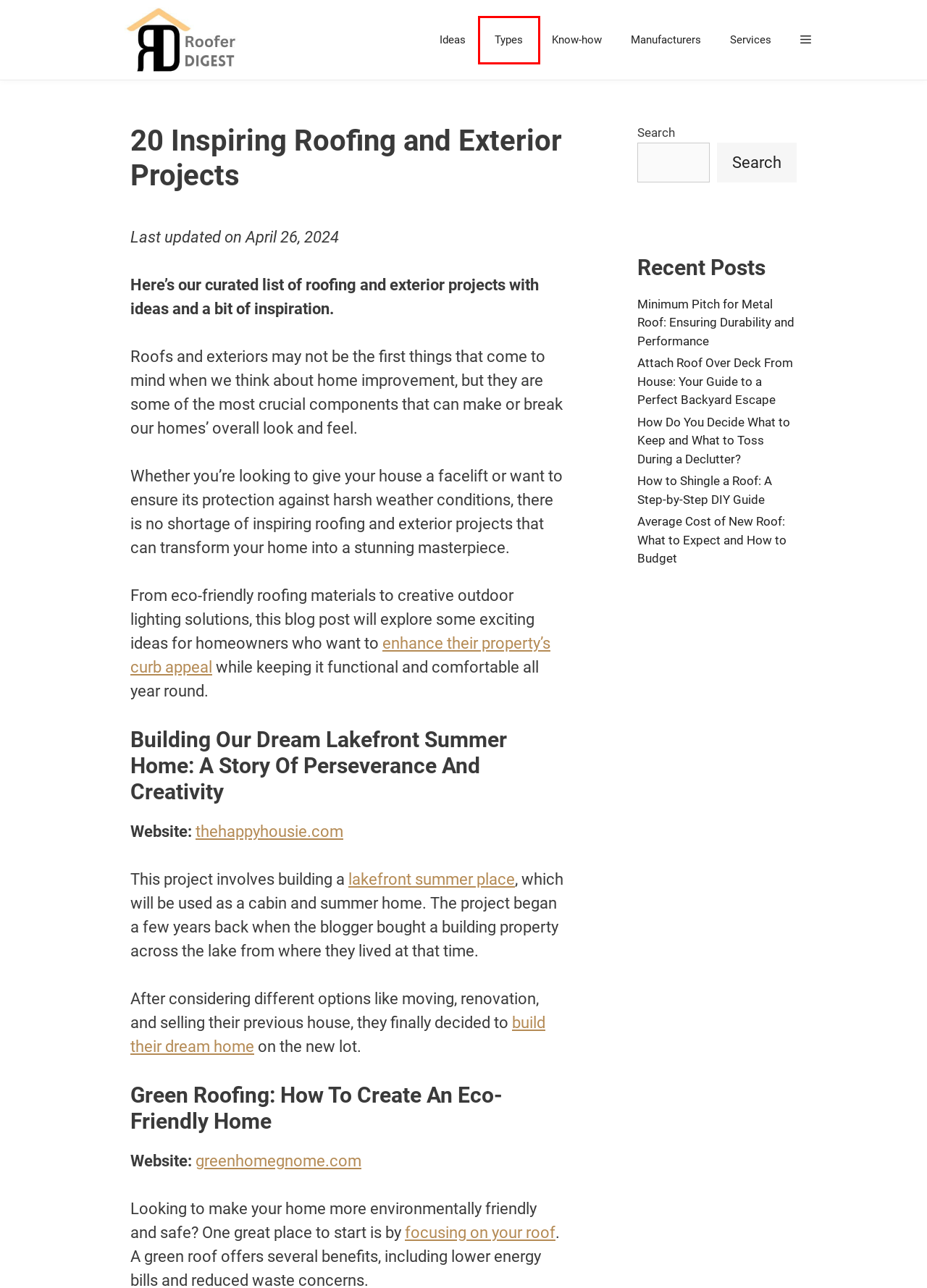Look at the screenshot of a webpage where a red rectangle bounding box is present. Choose the webpage description that best describes the new webpage after clicking the element inside the red bounding box. Here are the candidates:
A. Average Cost of New Roof: What to Expect and How to Budget
B. Companies
C. Know-how
D. How Do You Decide What to Keep and What to Toss During a Declutter?
E. How to Raise a Roof: Expert Guide for Successful Home Projects
F. Roofer Digest + Ideas
G. Lake Cabin Build: Our New Project | The Happy Housie
H. Types

H